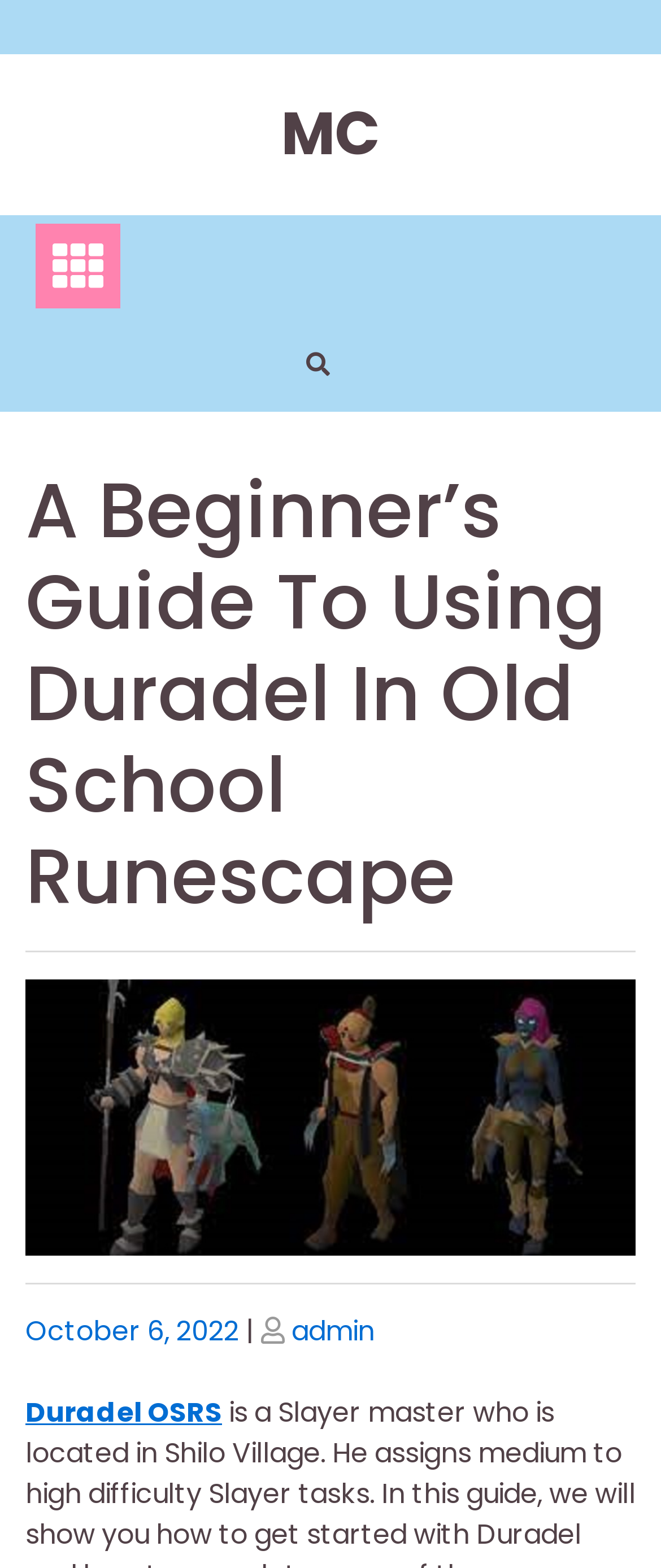What is the icon name of the button at the top-right corner?
Identify the answer in the screenshot and reply with a single word or phrase.

